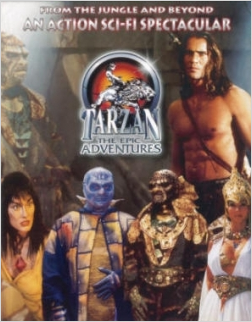Please analyze the image and provide a thorough answer to the question:
What genre does the series 'Tarzan: The Epic Adventures' belong to?

The tagline 'FROM THE JUNGLE AND BEYOND AN ACTION SCI-FI SPECTACULAR' suggests that the series is a blend of action, adventure, and science fiction, which falls under the sci-fi action genre.